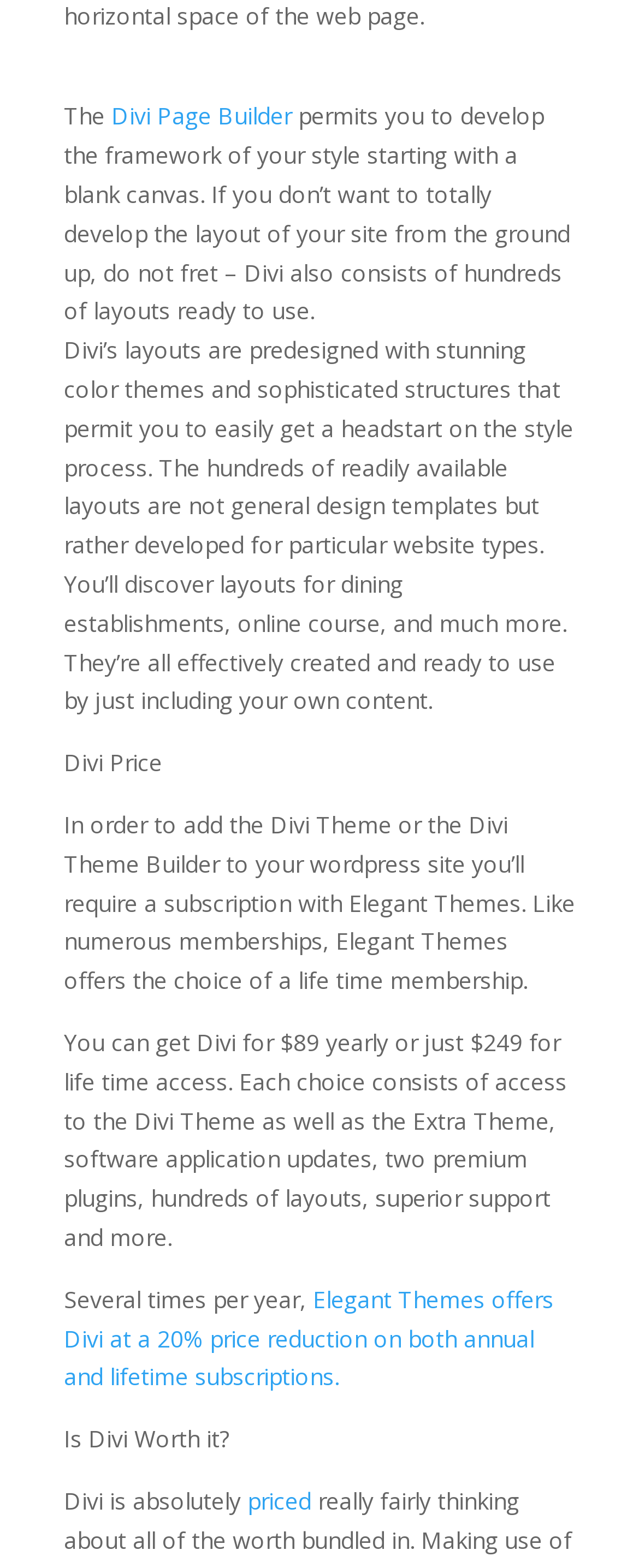What is required to add Divi to a WordPress site?
Refer to the screenshot and respond with a concise word or phrase.

A subscription with Elegant Themes